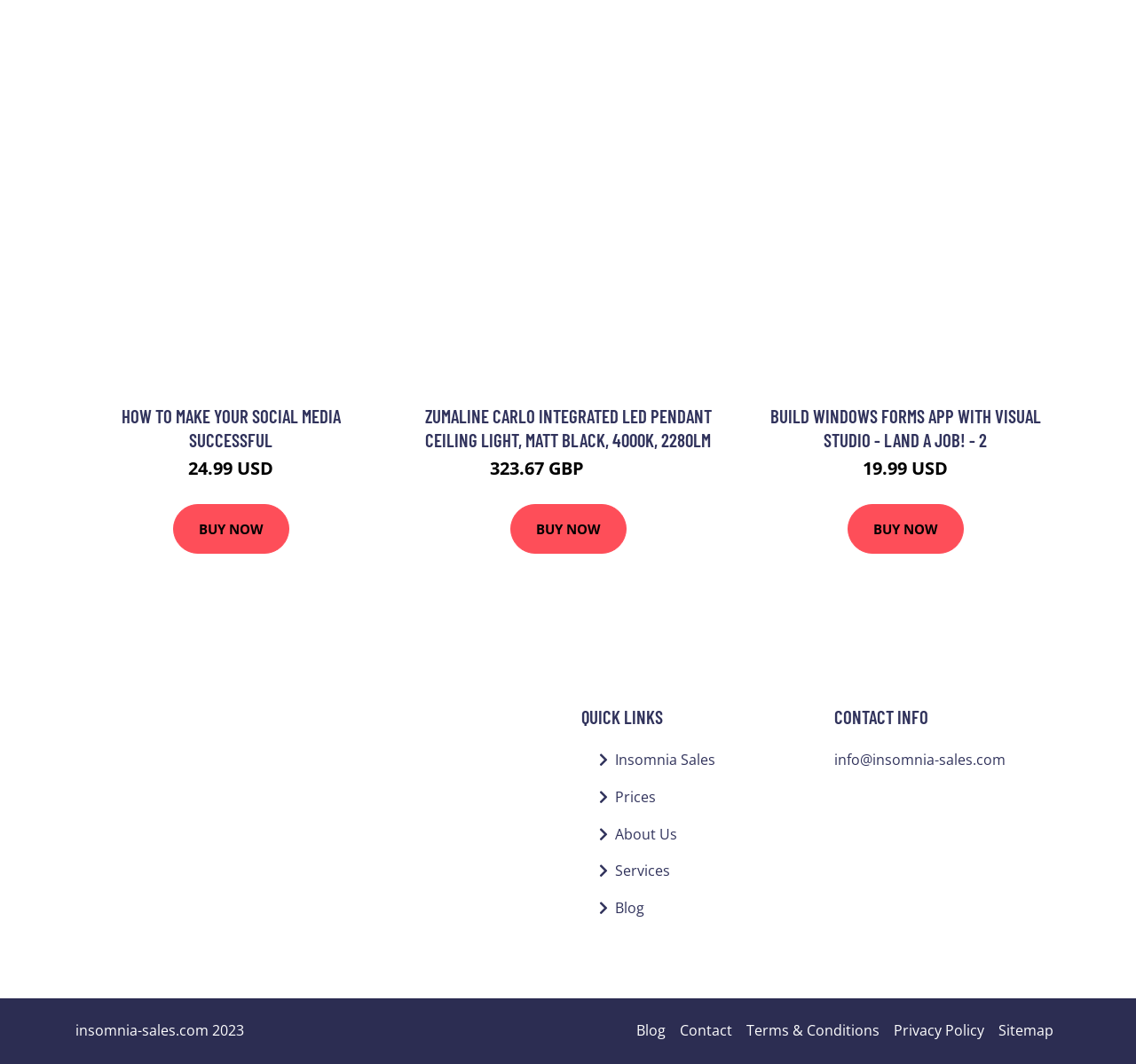What is the category of the 'Build Windows Forms App with Visual Studio' link?
Please provide a full and detailed response to the question.

I found the link 'Build Windows Forms App with Visual Studio - Land a job! - 2' and its corresponding image, which suggests that the link is related to job training or career development.